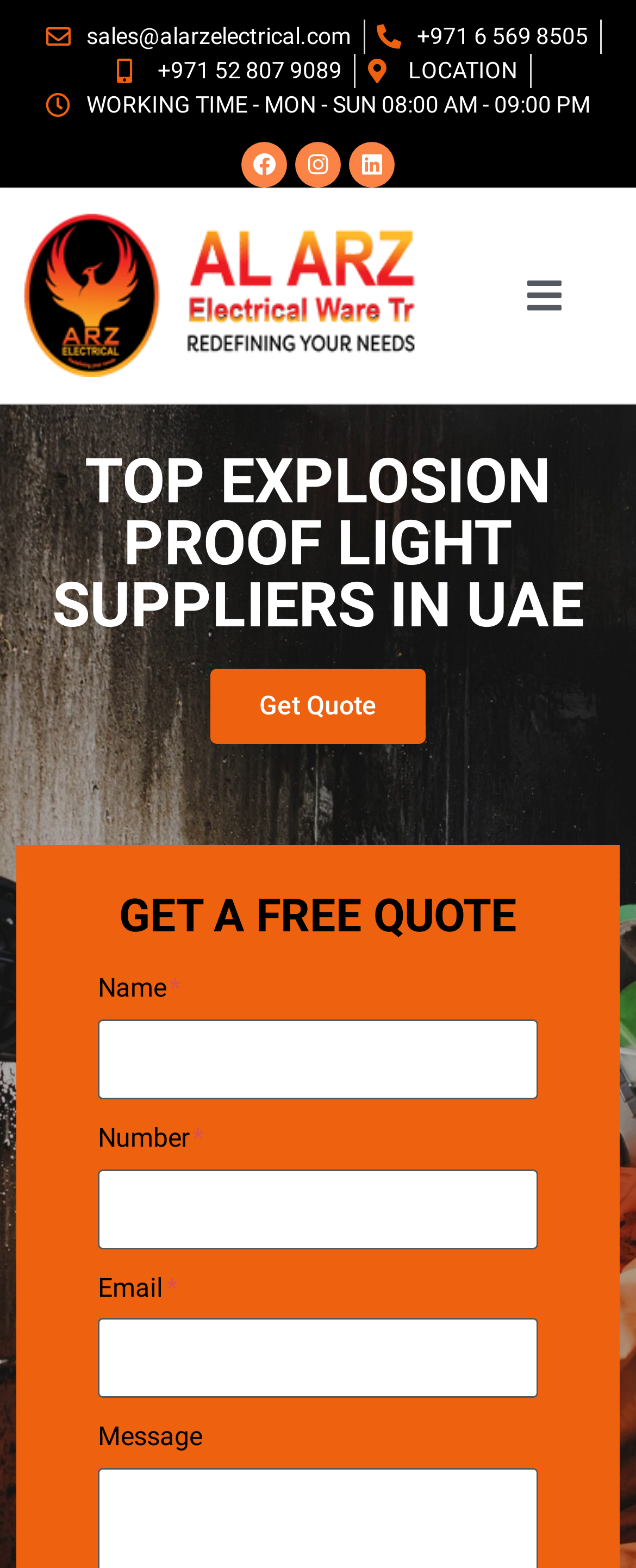Please extract and provide the main headline of the webpage.

TOP EXPLOSION PROOF LIGHT SUPPLIERS IN UAE